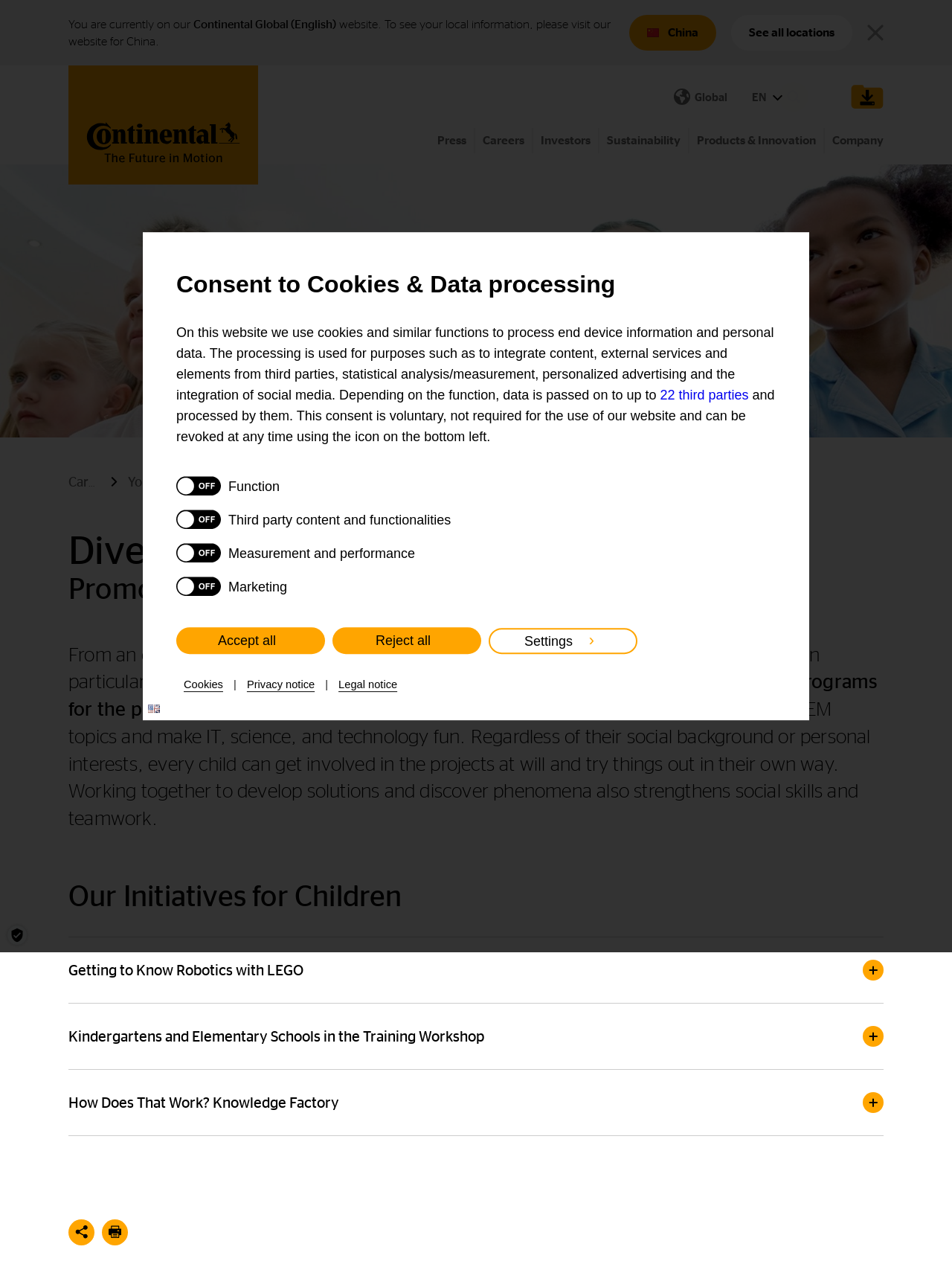What is the age range for the FIRST LEGO League?
Based on the image, answer the question in a detailed manner.

The FIRST LEGO League is a global educational program that offers children and young people between the ages of six and 16 the opportunity to get a taste of different topics from the STEM field.